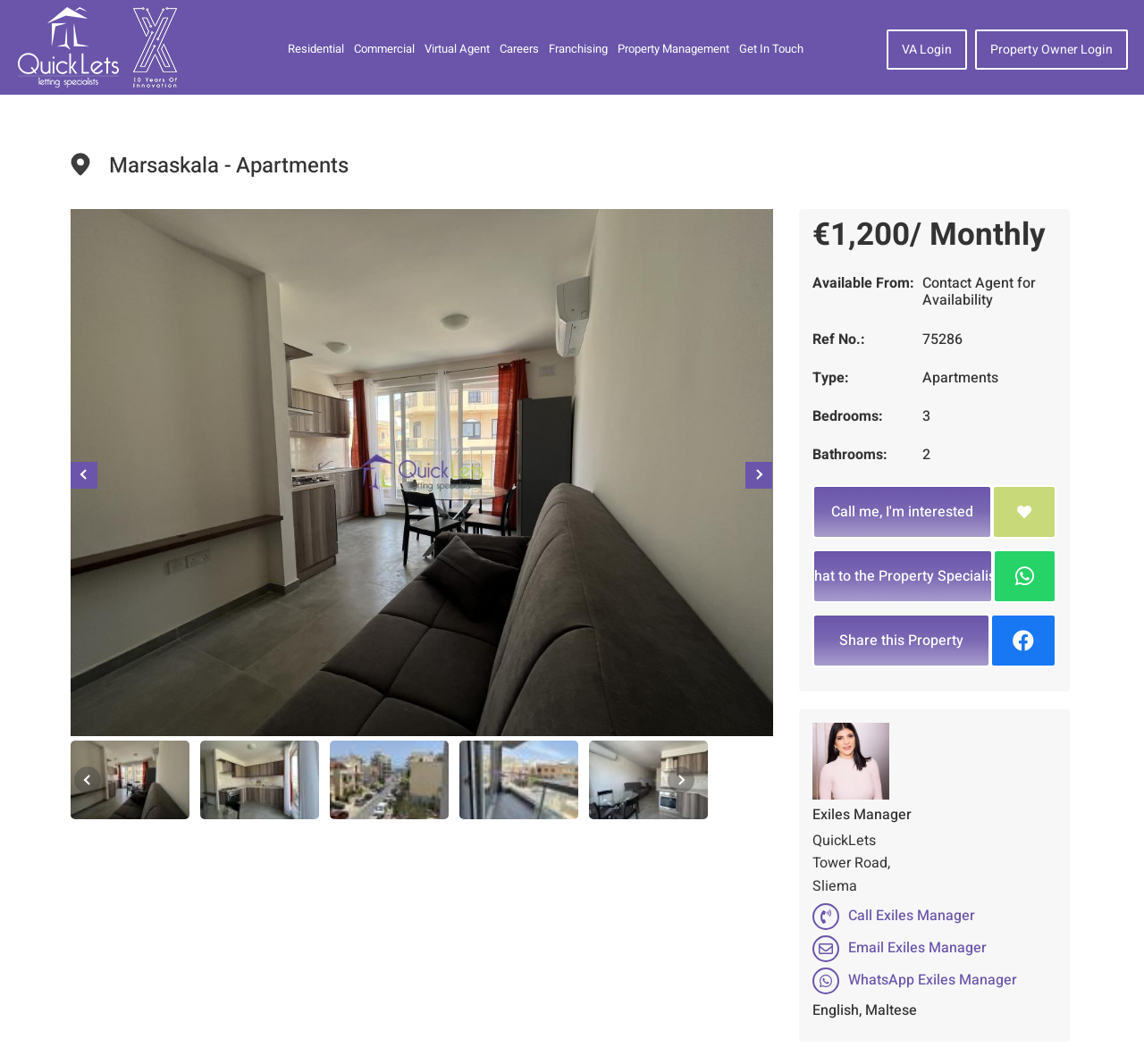Pinpoint the bounding box coordinates of the element to be clicked to execute the instruction: "Navigate to residential page".

[0.251, 0.038, 0.3, 0.055]